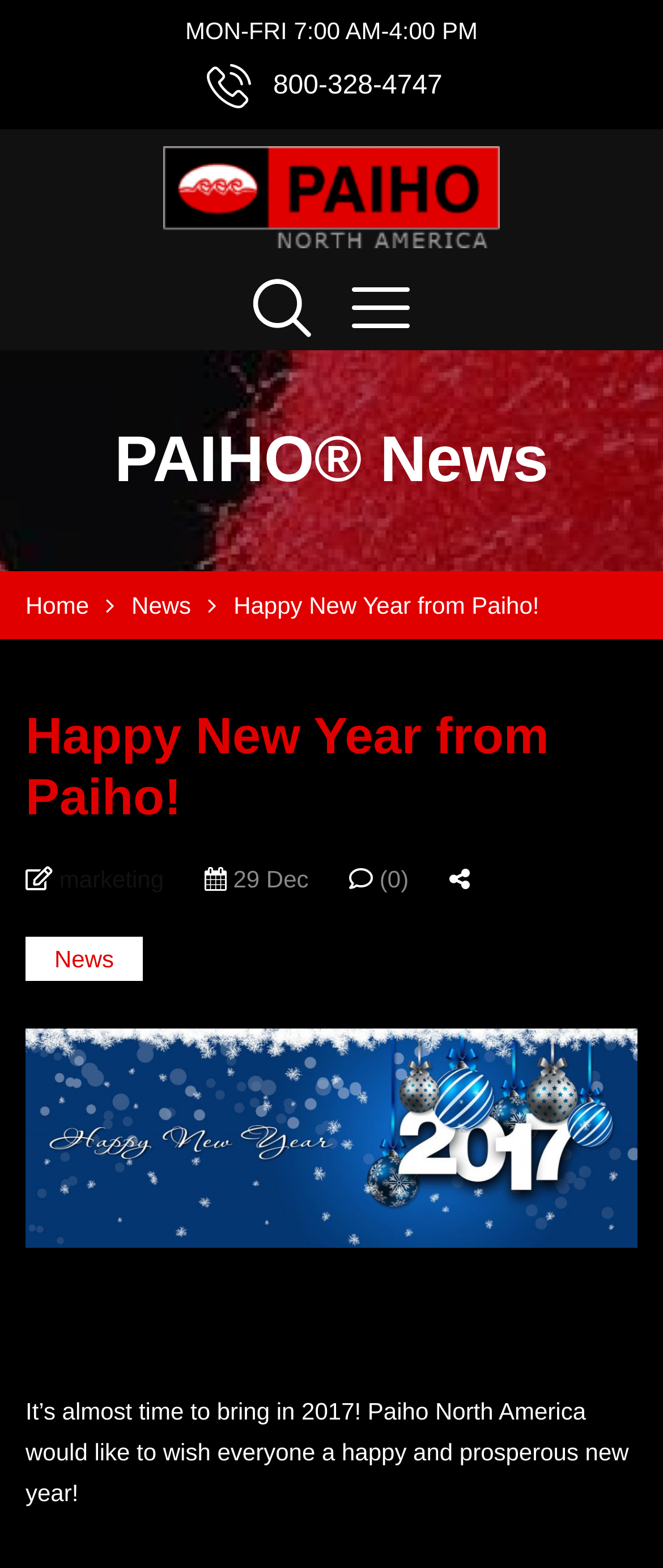Provide your answer in one word or a succinct phrase for the question: 
What is the image description below the news article?

Happy New Year 2017